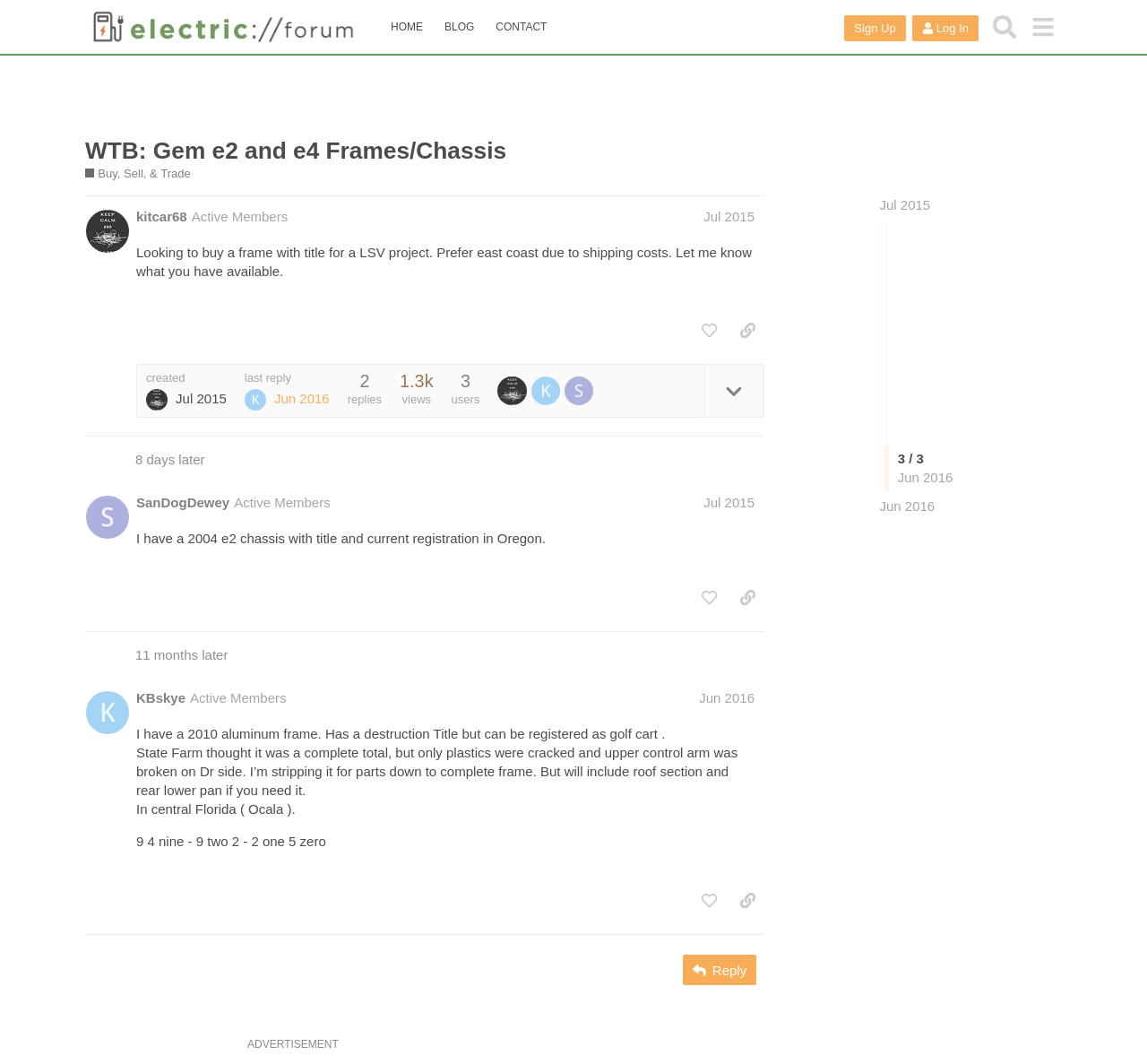Please extract the webpage's main title and generate its text content.

WTB: Gem e2 and e4 Frames/Chassis